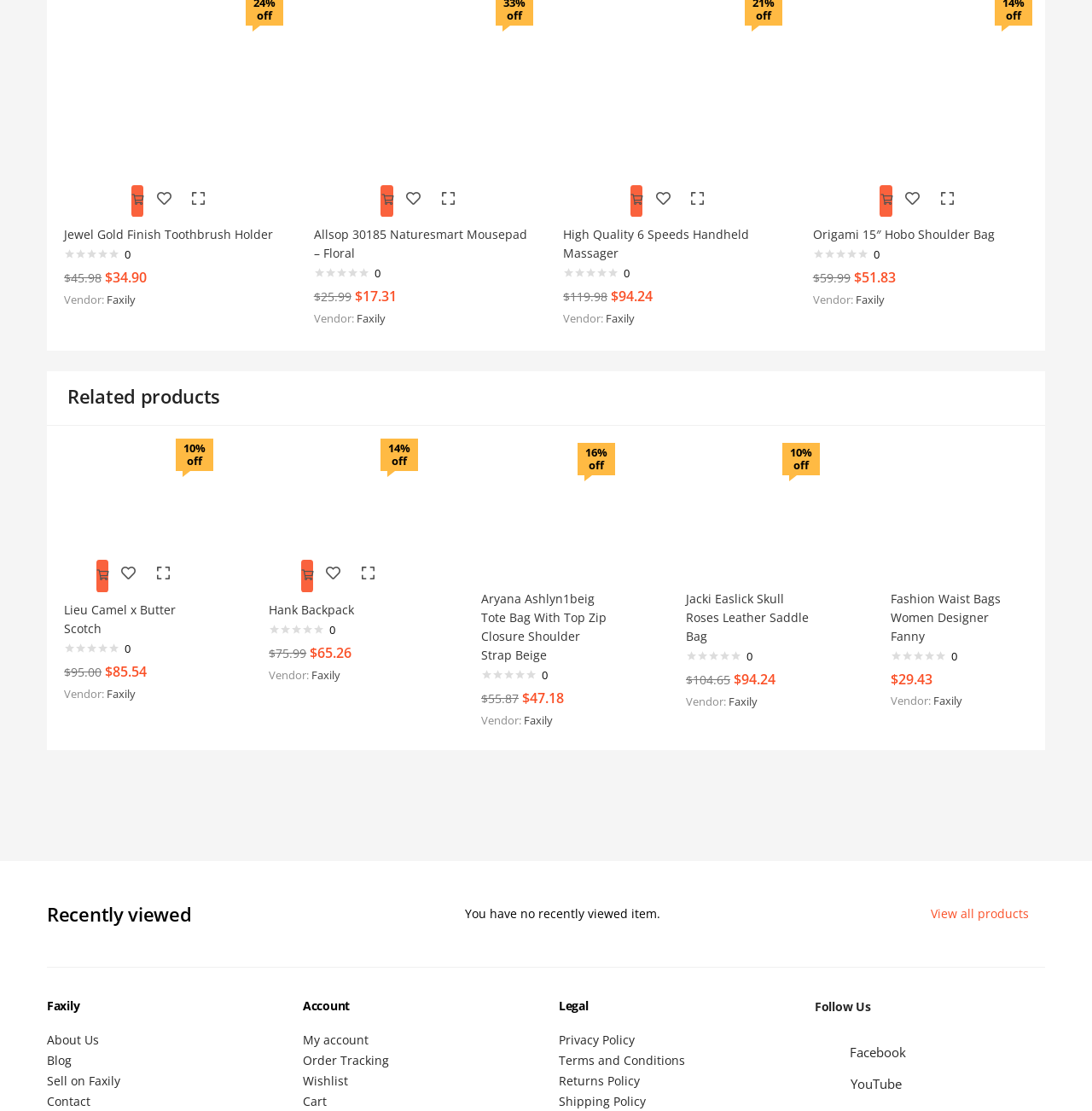Can you provide the bounding box coordinates for the element that should be clicked to implement the instruction: "Add Jewel Gold Finish Toothbrush Holder to cart"?

[0.113, 0.156, 0.138, 0.18]